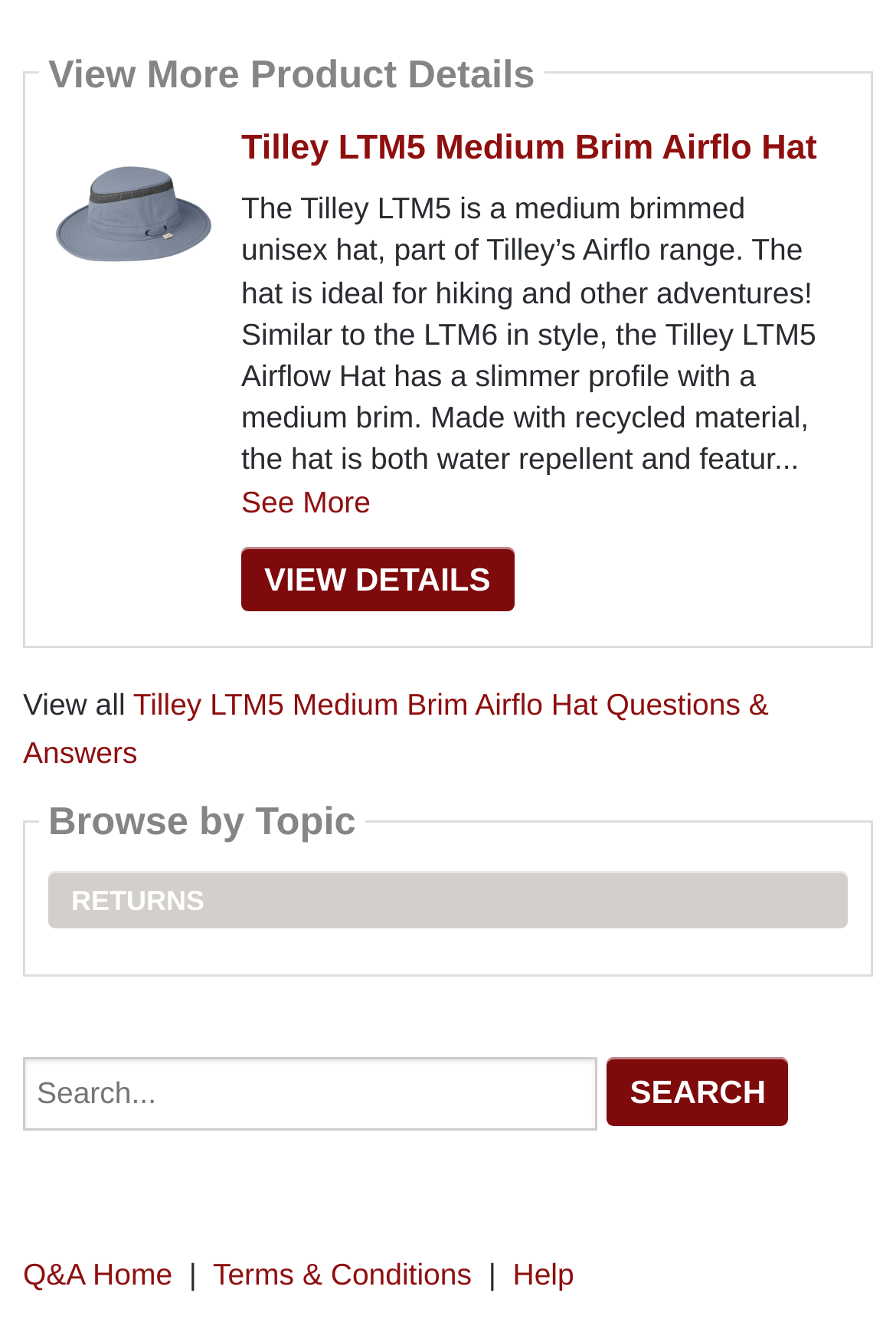How many topics can be browsed by?
Give a single word or phrase as your answer by examining the image.

1